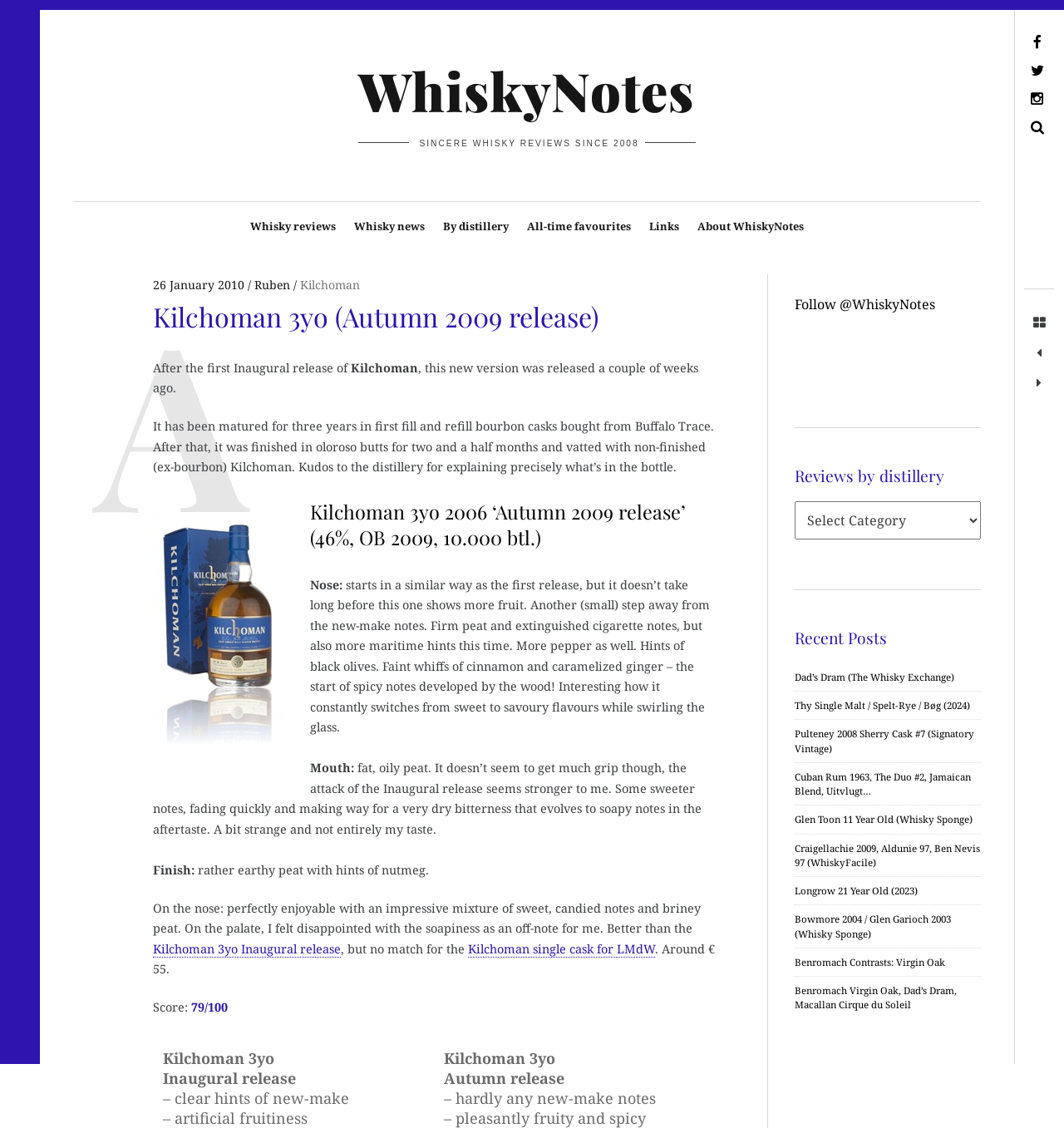What is the price of the whisky?
Please provide a comprehensive answer based on the information in the image.

The price of the whisky can be found at the bottom of the webpage, in the section 'Around € 55.' which has a bounding box with coordinates [0.144, 0.834, 0.672, 0.866]. This section is located near the score of the whisky review.